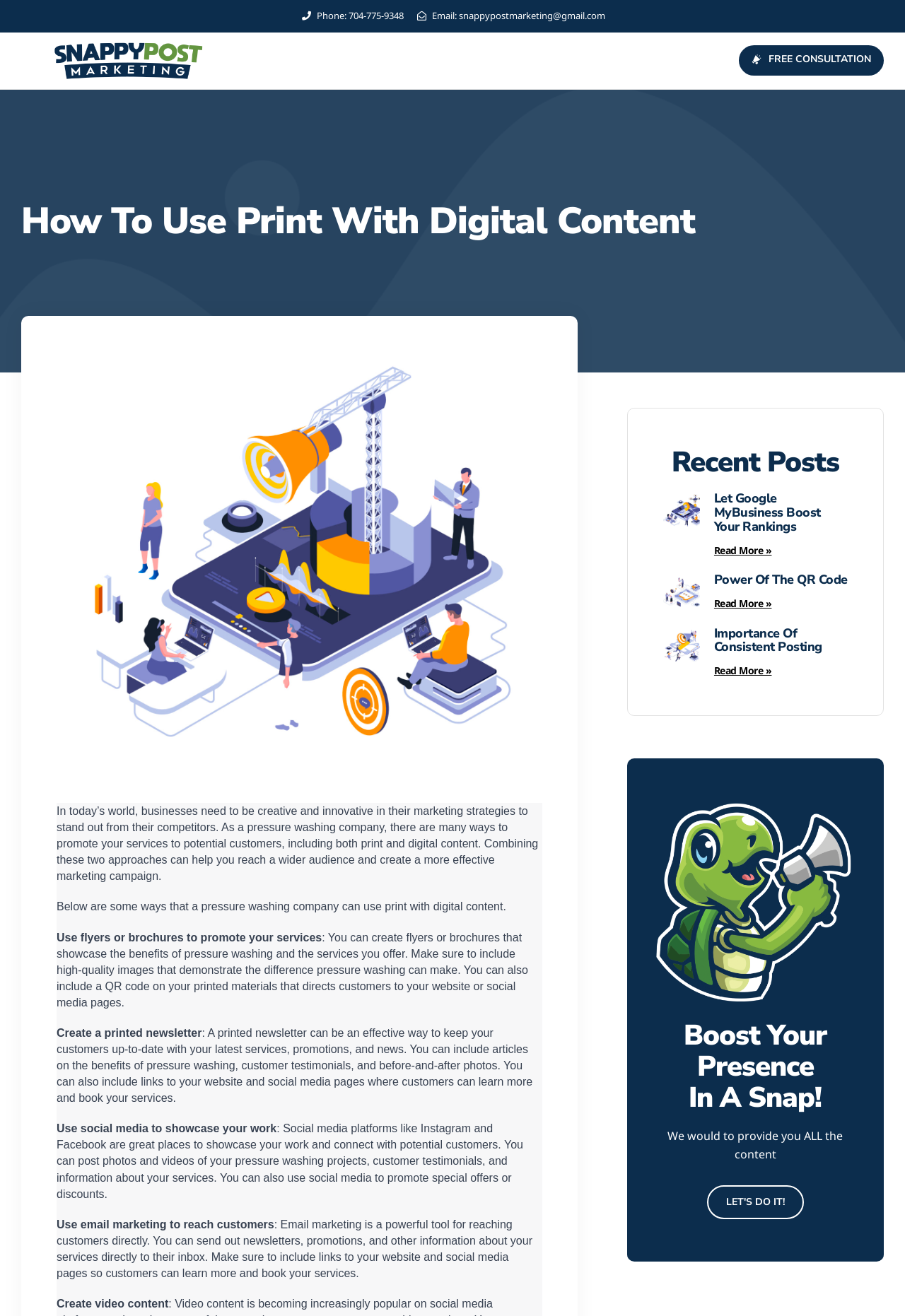What is the purpose of the QR code in the marketing strategy?
Please give a detailed and elaborate explanation in response to the question.

I found the information about the QR code in the paragraph that discusses using flyers or brochures to promote services. The text states that the QR code can be included on printed materials to direct customers to the website or social media pages.